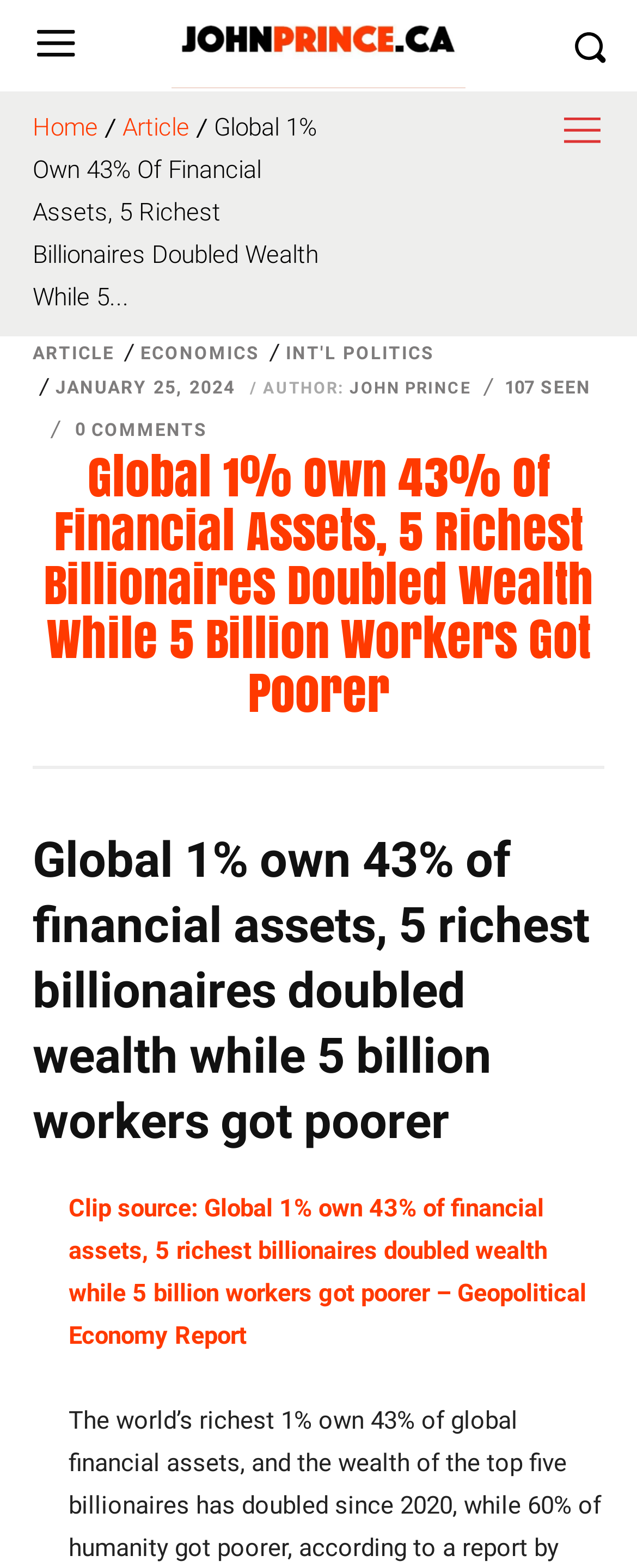Highlight the bounding box coordinates of the element that should be clicked to carry out the following instruction: "Get in touch via email". The coordinates must be given as four float numbers ranging from 0 to 1, i.e., [left, top, right, bottom].

None